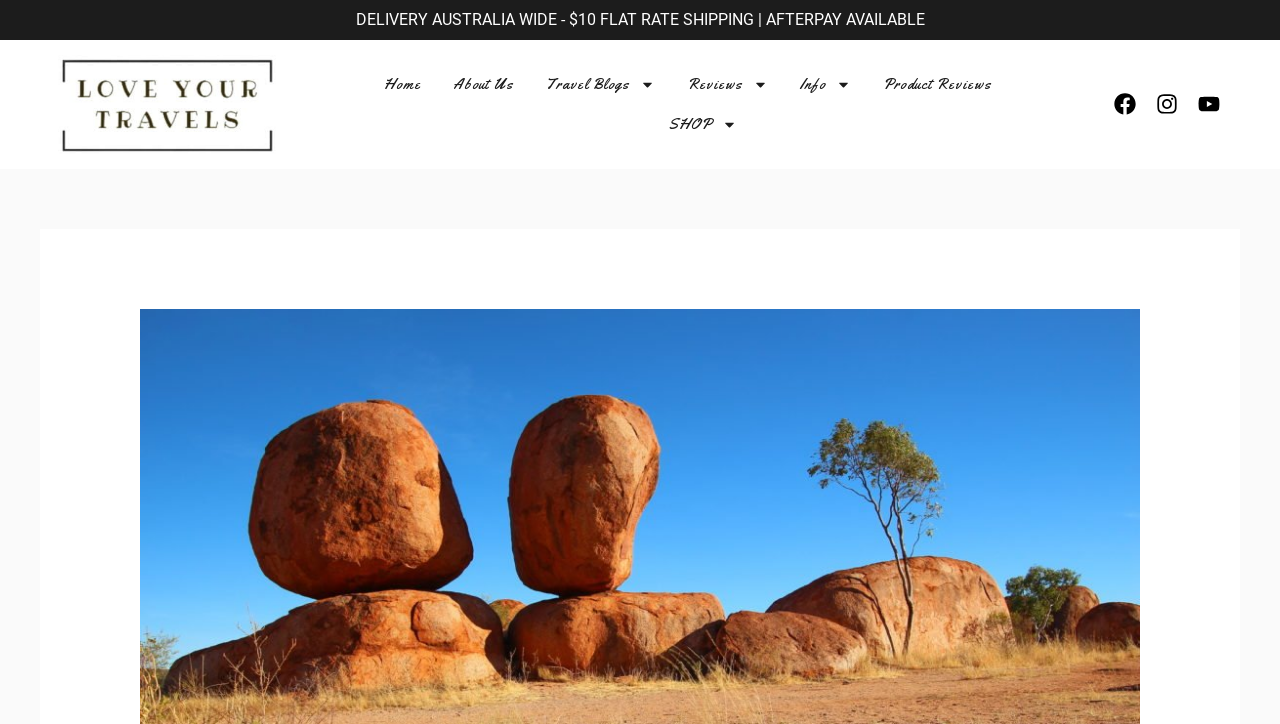Determine and generate the text content of the webpage's headline.

Devils Marbles- Northern Territory